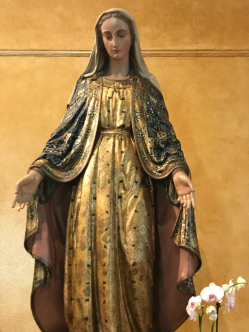Please reply with a single word or brief phrase to the question: 
What type of flowers are at the base of the statue?

White orchids